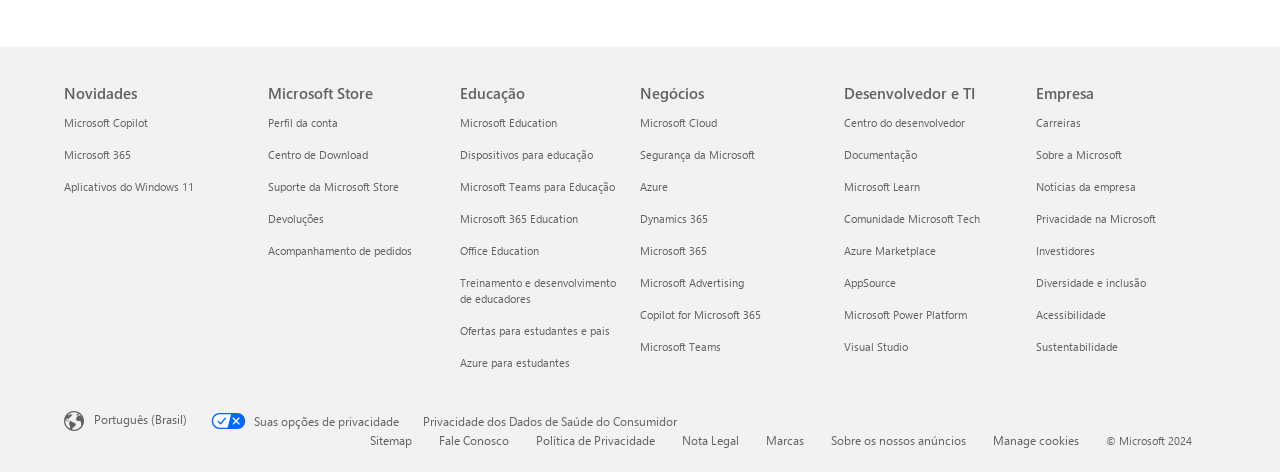Determine the bounding box coordinates for the area that should be clicked to carry out the following instruction: "Explore Microsoft Cloud".

[0.5, 0.244, 0.56, 0.275]